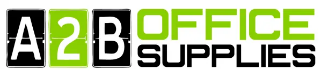Please provide a short answer using a single word or phrase for the question:
What type of products does A2B Office Supplies offer?

Office products and technology